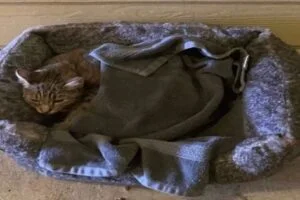Break down the image and describe every detail you can observe.

A rescued cat is cozily nestled in a soft, plush bed, surrounded by a gray blanket that adds a touch of warmth and comfort. The cat, with a unique squishy face, appears peacefully asleep, resting its head on the bedding. This heartwarming scene captures the essence of a gentle and loving home environment, showcasing the joy and tranquility that comes from providing shelter and care to animals in need. The image not only highlights the cat's charm but also emphasizes the importance of finding loving homes for rescued pets.